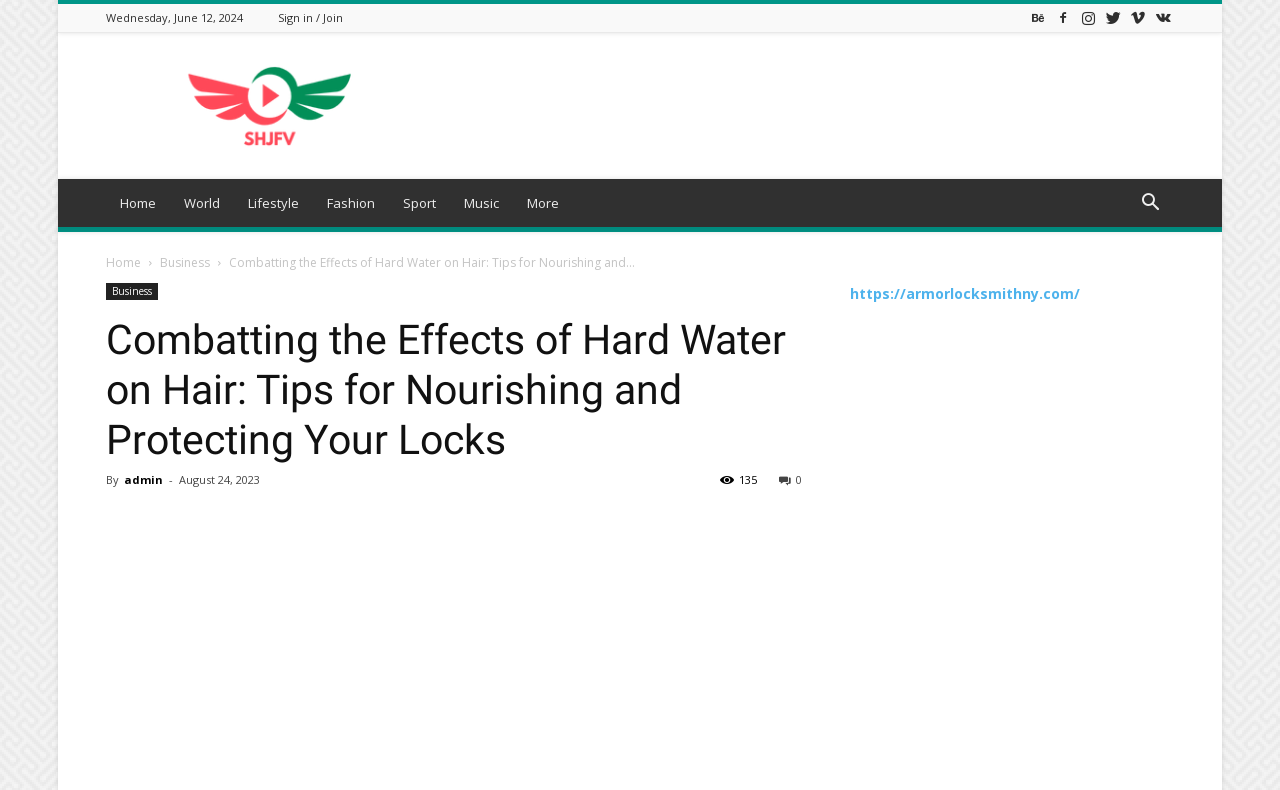Generate a thorough caption detailing the webpage content.

This webpage is about combating the effects of hard water on hair, providing tips for nourishing and protecting one's locks. At the top left, there is a date displayed, "Wednesday, June 12, 2024". Next to it, there is a "Sign in / Join" link. On the top right, there are several social media links, including Facebook, Twitter, Instagram, and more.

Below the top section, there is a navigation menu with links to "Home", "World", "Lifestyle", "Fashion", "Sport", "Music", and "More". A search button is located on the right side of this menu.

The main content of the webpage is an article with the same title as the webpage. The article has a heading and is written by "admin". The publication date is "August 24, 2023", and it has 135 views. There are also social media sharing links below the article title.

To the right of the article, there is a section with a link to "https://armorlocksmithny.com/". Below the article, there is a large image that takes up most of the width of the webpage.